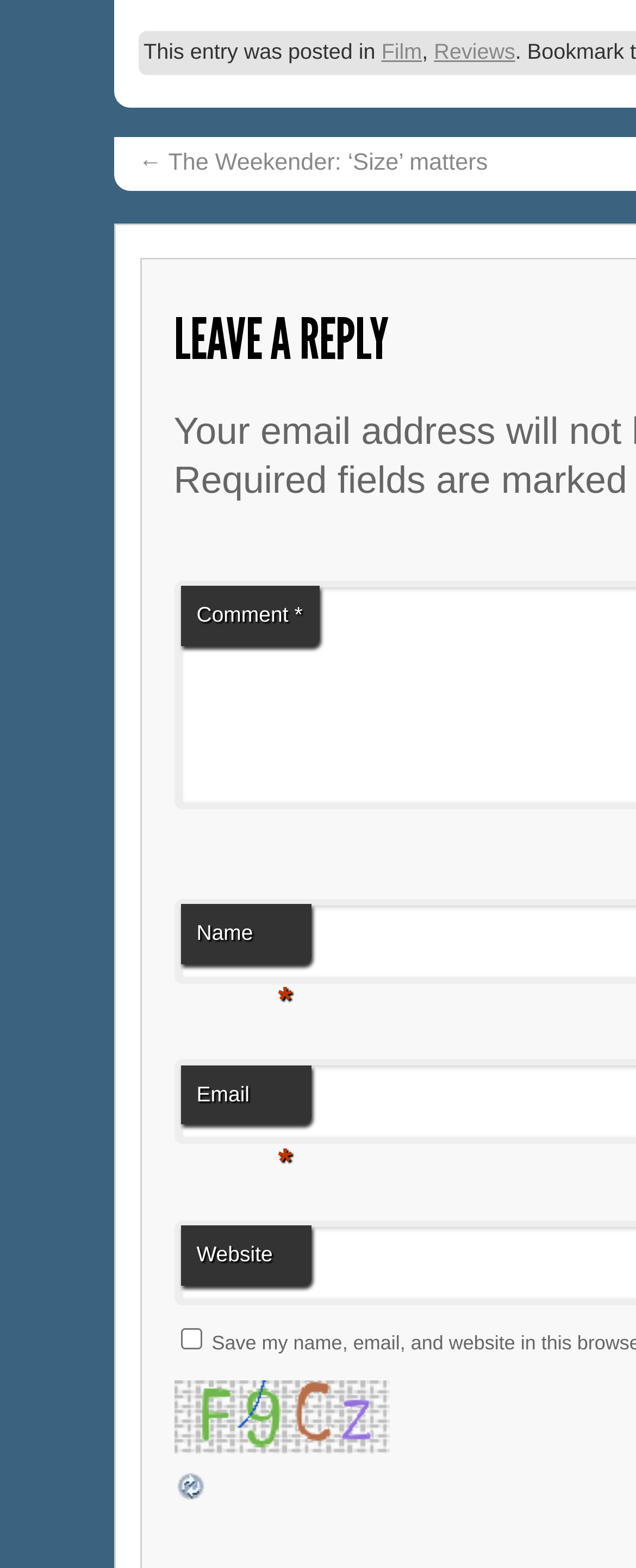What is the purpose of the image? Observe the screenshot and provide a one-word or short phrase answer.

CAPTCHA verification